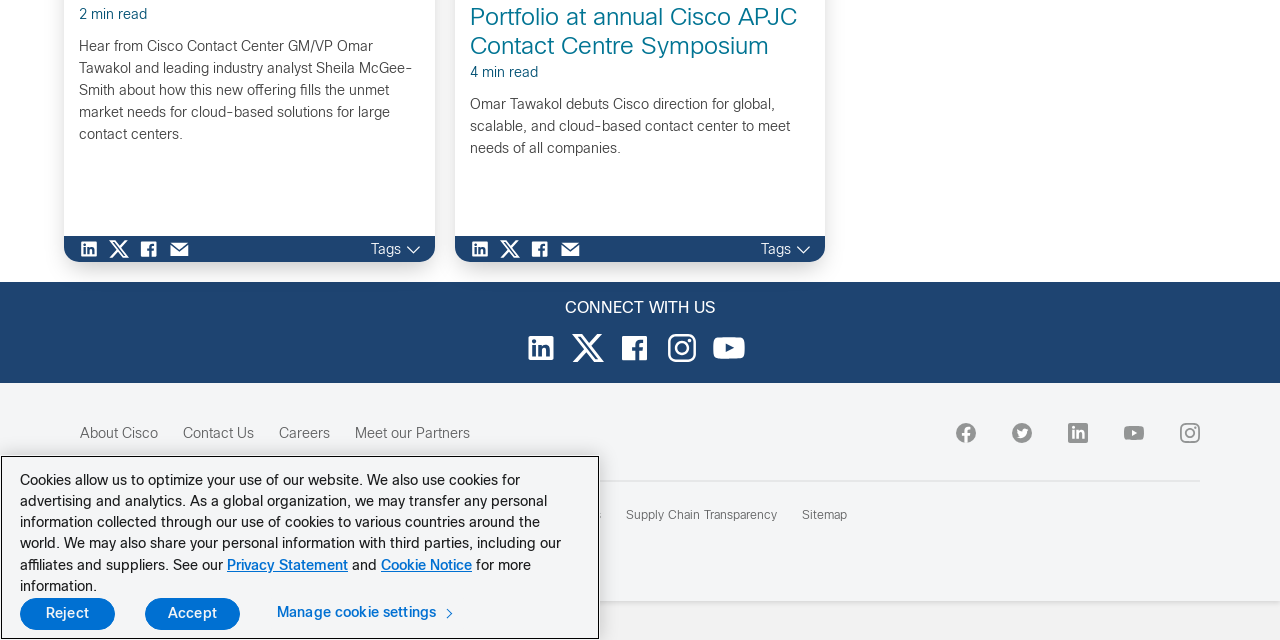Please provide the bounding box coordinate of the region that matches the element description: Meet our Partners. Coordinates should be in the format (top-left x, top-left y, bottom-right x, bottom-right y) and all values should be between 0 and 1.

[0.277, 0.668, 0.367, 0.688]